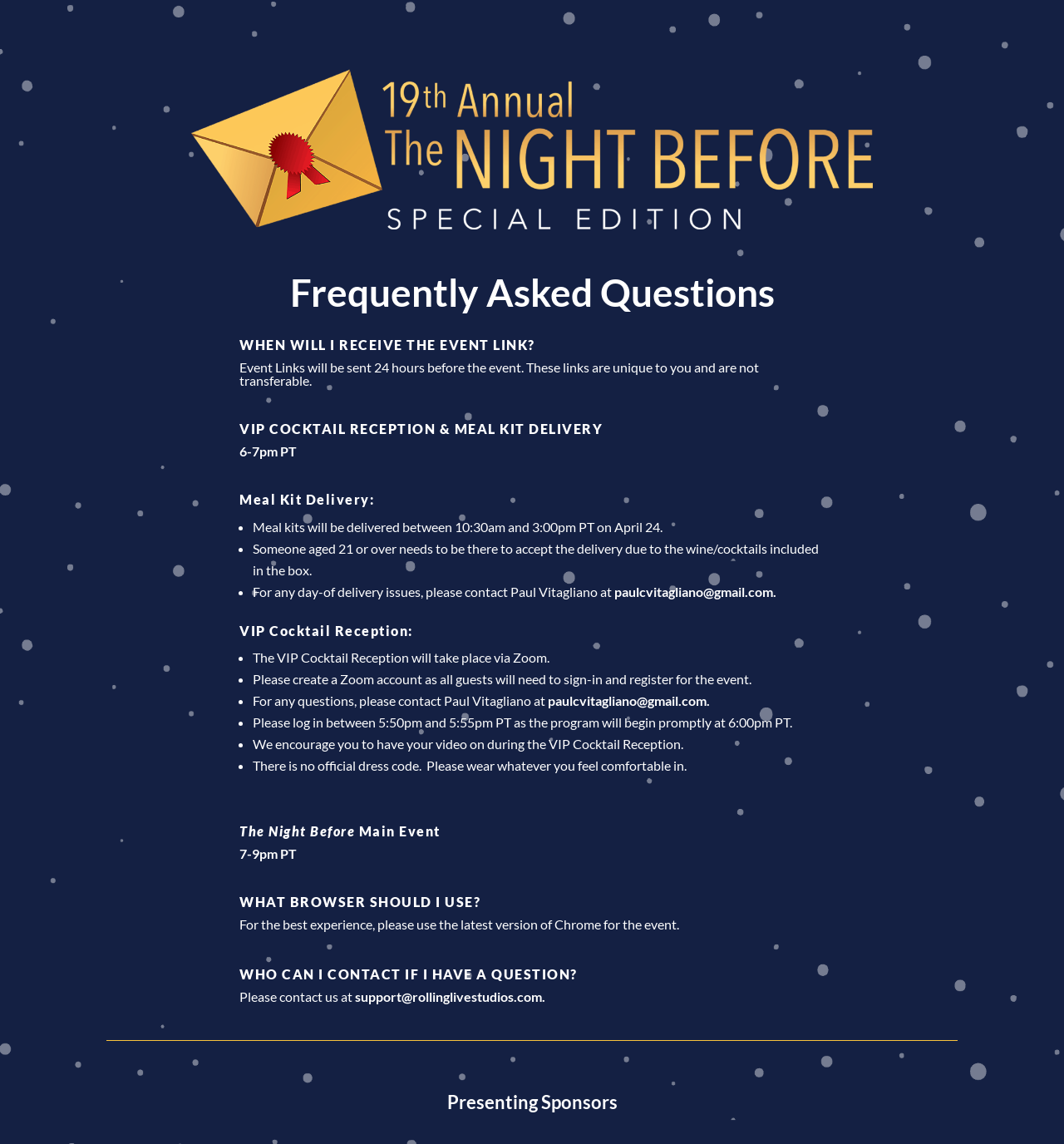Please examine the image and provide a detailed answer to the question: What is the time frame for meal kit delivery?

According to the webpage, the answer can be found in the section 'Meal Kit Delivery:' which states that 'Meal kits will be delivered between 10:30am and 3:00pm PT on April 24.'